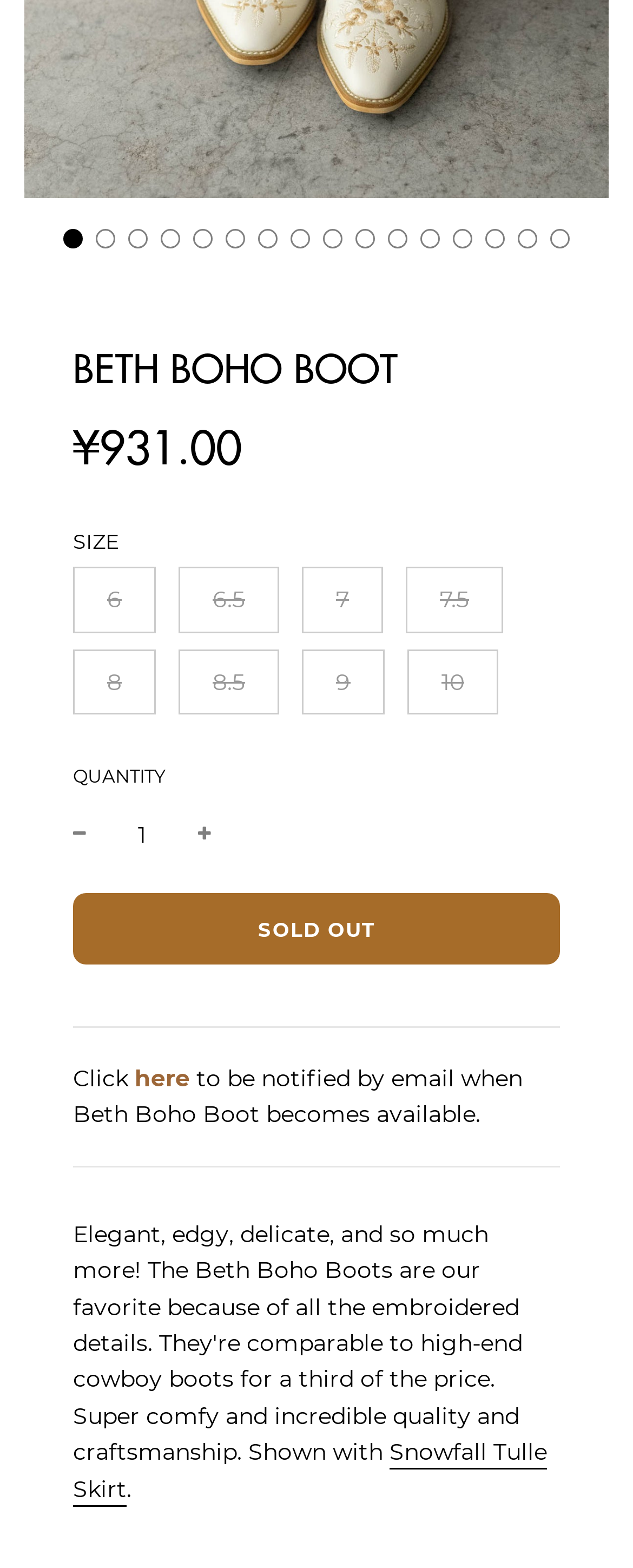Please specify the bounding box coordinates of the area that should be clicked to accomplish the following instruction: "Click to be notified by email when Beth Boho Boot becomes available". The coordinates should consist of four float numbers between 0 and 1, i.e., [left, top, right, bottom].

[0.213, 0.678, 0.3, 0.697]